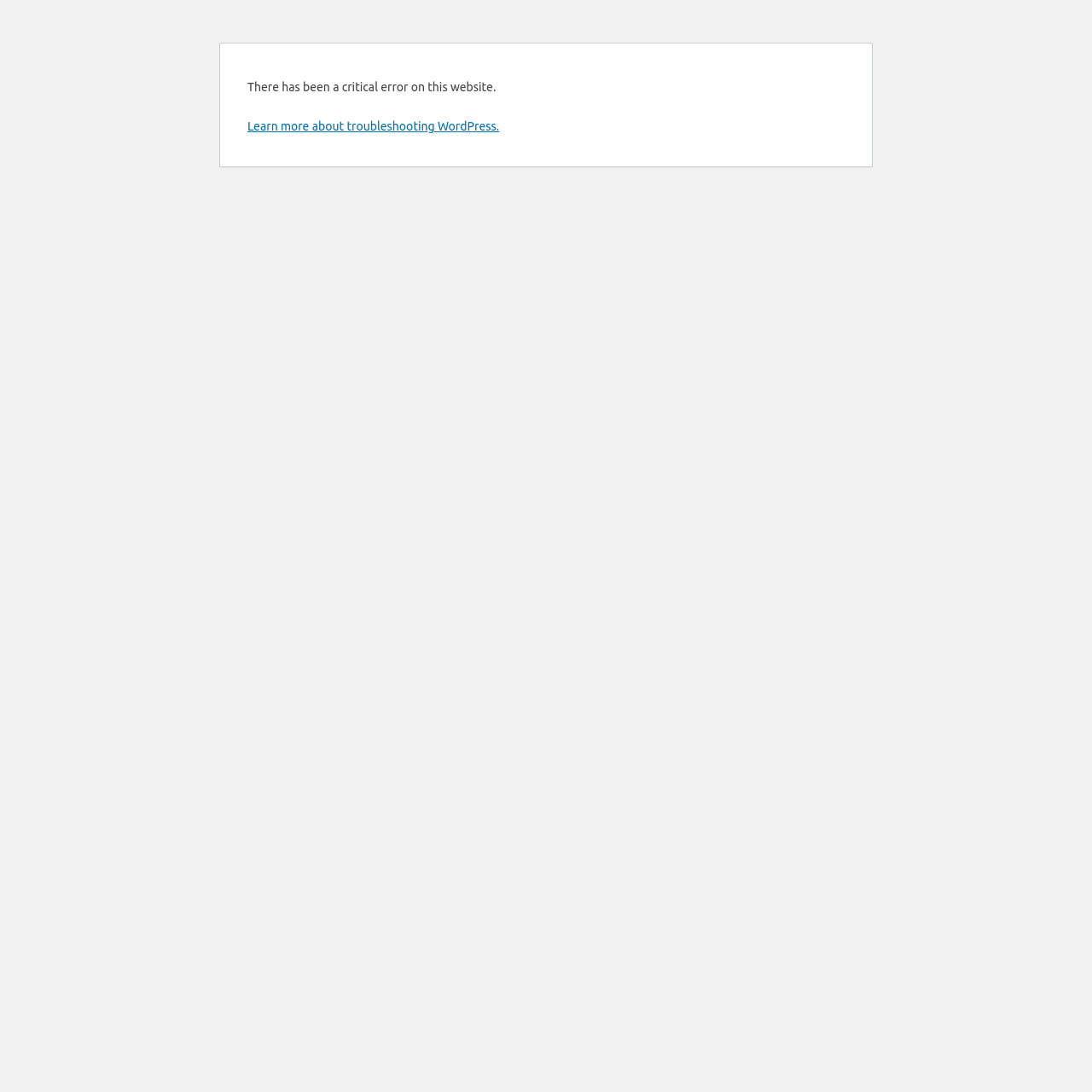Determine the bounding box of the UI element mentioned here: "Learn more about troubleshooting WordPress.". The coordinates must be in the format [left, top, right, bottom] with values ranging from 0 to 1.

[0.227, 0.109, 0.457, 0.122]